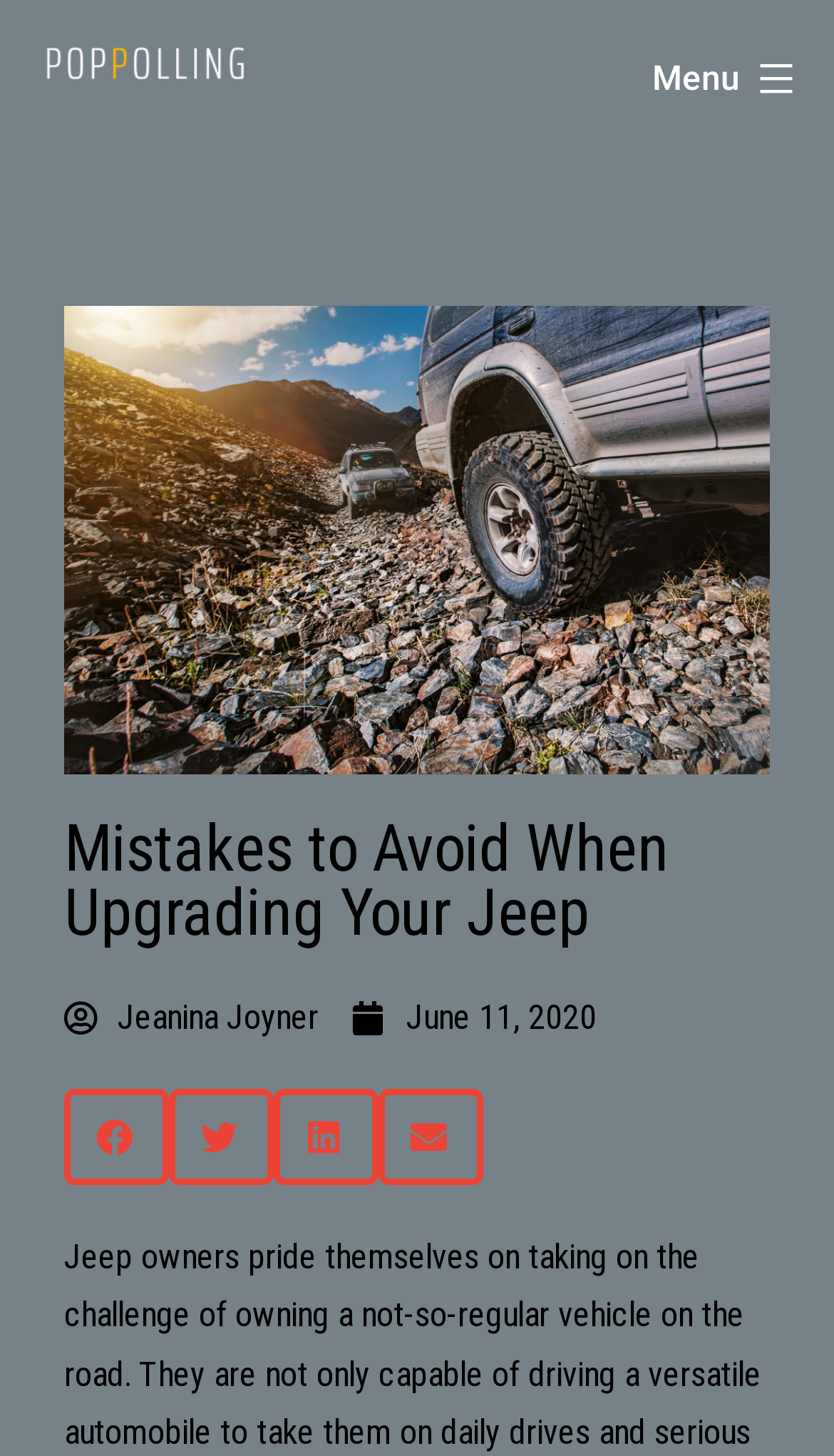Observe the image and answer the following question in detail: Who is the author of the article?

The link element with the text 'Jeanina Joyner' is likely to be the author of the article, as it is commonly used to credit the author of an article.